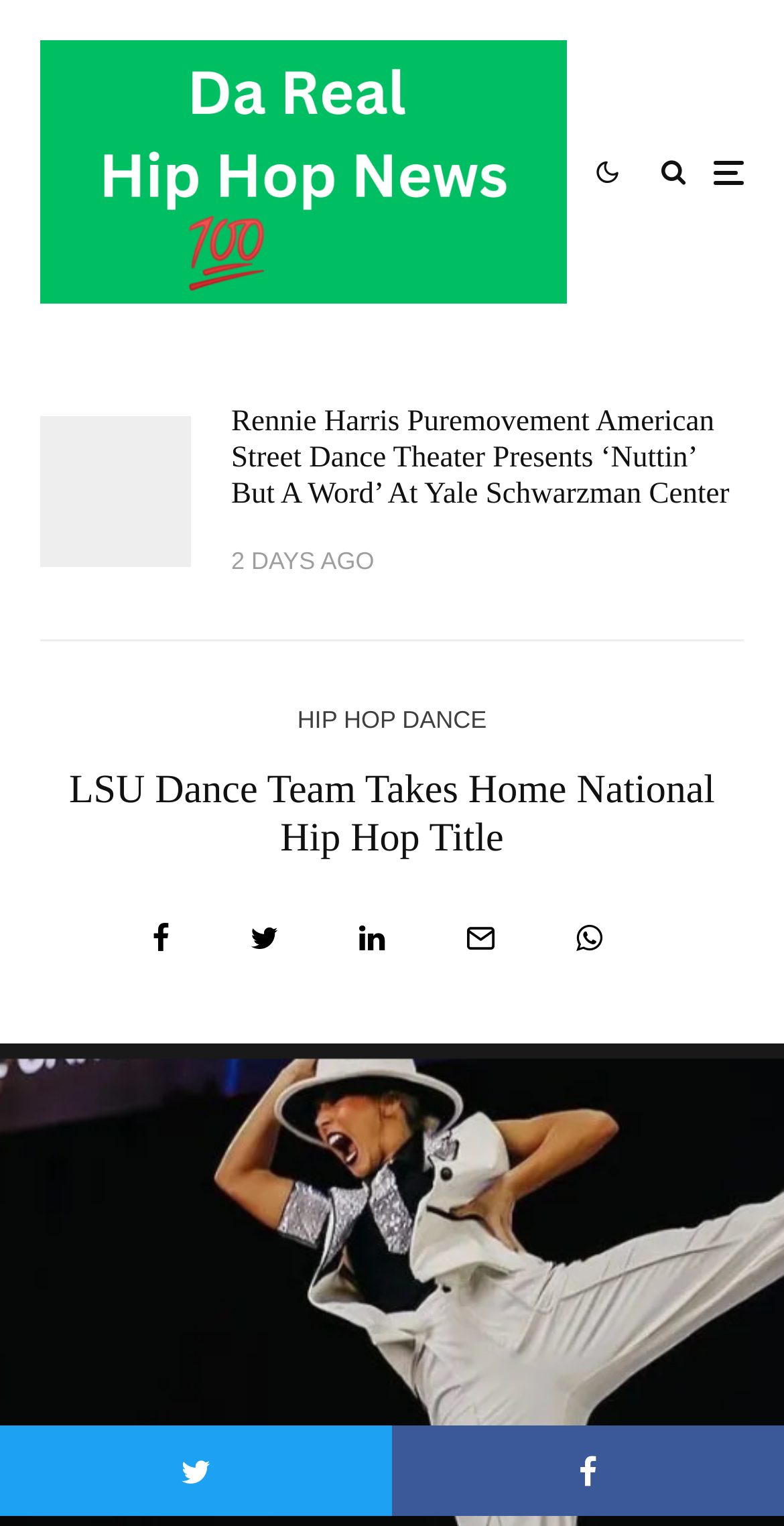Extract the bounding box coordinates for the UI element described by the text: "Hip Hop Dance". The coordinates should be in the form of [left, top, right, bottom] with values between 0 and 1.

[0.379, 0.46, 0.621, 0.486]